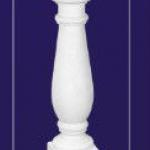What is the color of the column?
Analyze the image and deliver a detailed answer to the question.

The caption explicitly states that the column is white, which is highlighted by the backdrop that makes the color stand out strikingly, making it a versatile choice for enhancing contemporary or traditional spaces.